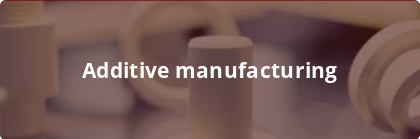What tone does the overall aesthetic of the image convey?
Look at the screenshot and respond with a single word or phrase.

Professional and creative